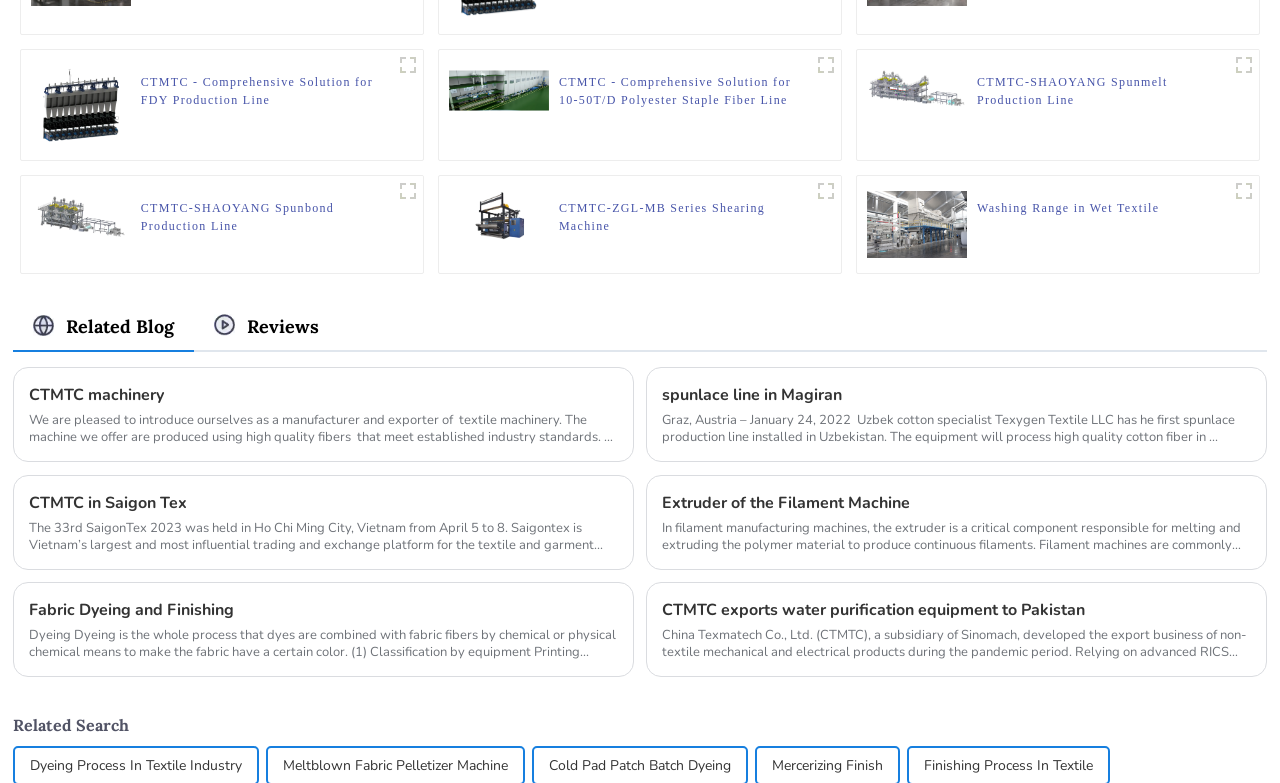Locate the bounding box coordinates of the area you need to click to fulfill this instruction: 'Click the link to learn about Dyeing Process In Textile Industry'. The coordinates must be in the form of four float numbers ranging from 0 to 1: [left, top, right, bottom].

[0.023, 0.955, 0.189, 1.0]